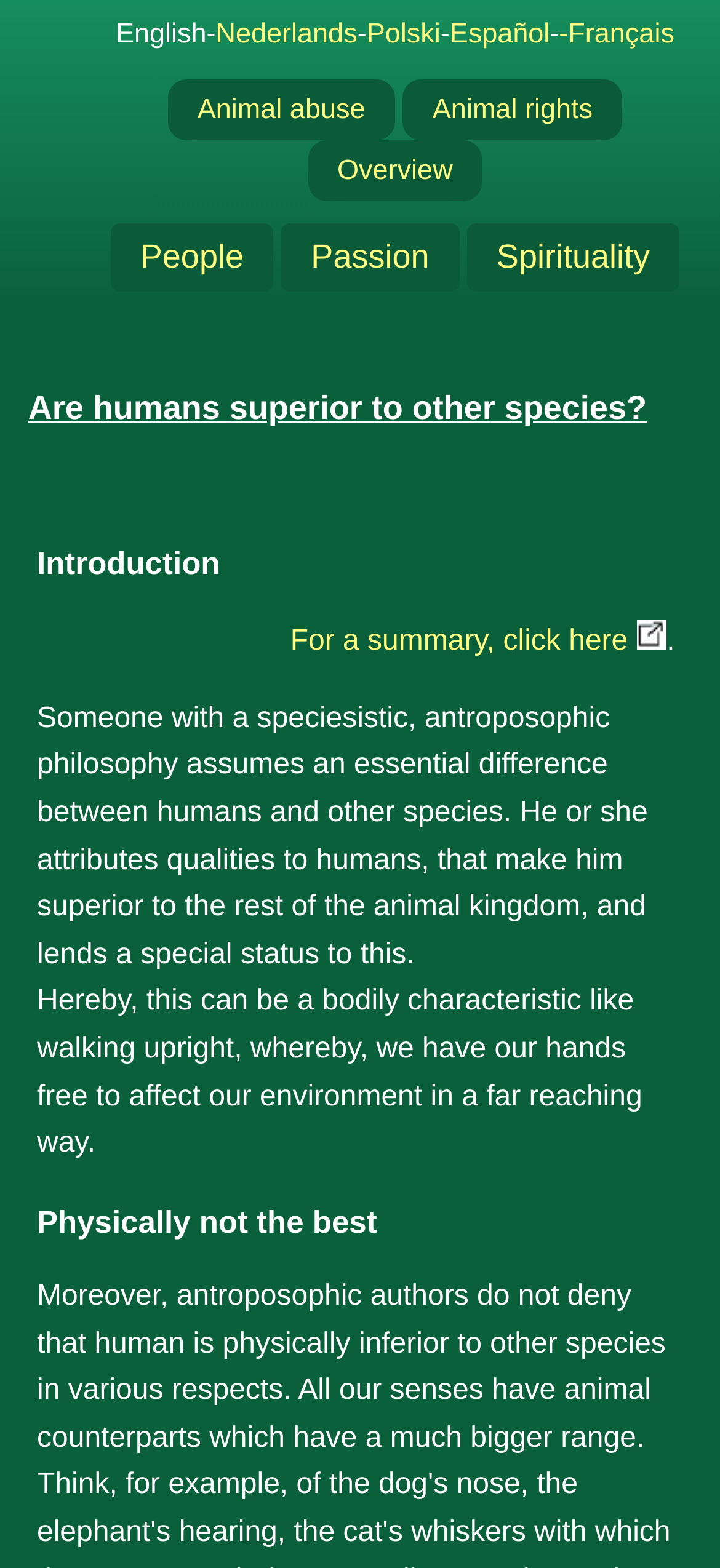Point out the bounding box coordinates of the section to click in order to follow this instruction: "Select the Animal abuse button".

[0.233, 0.051, 0.548, 0.089]